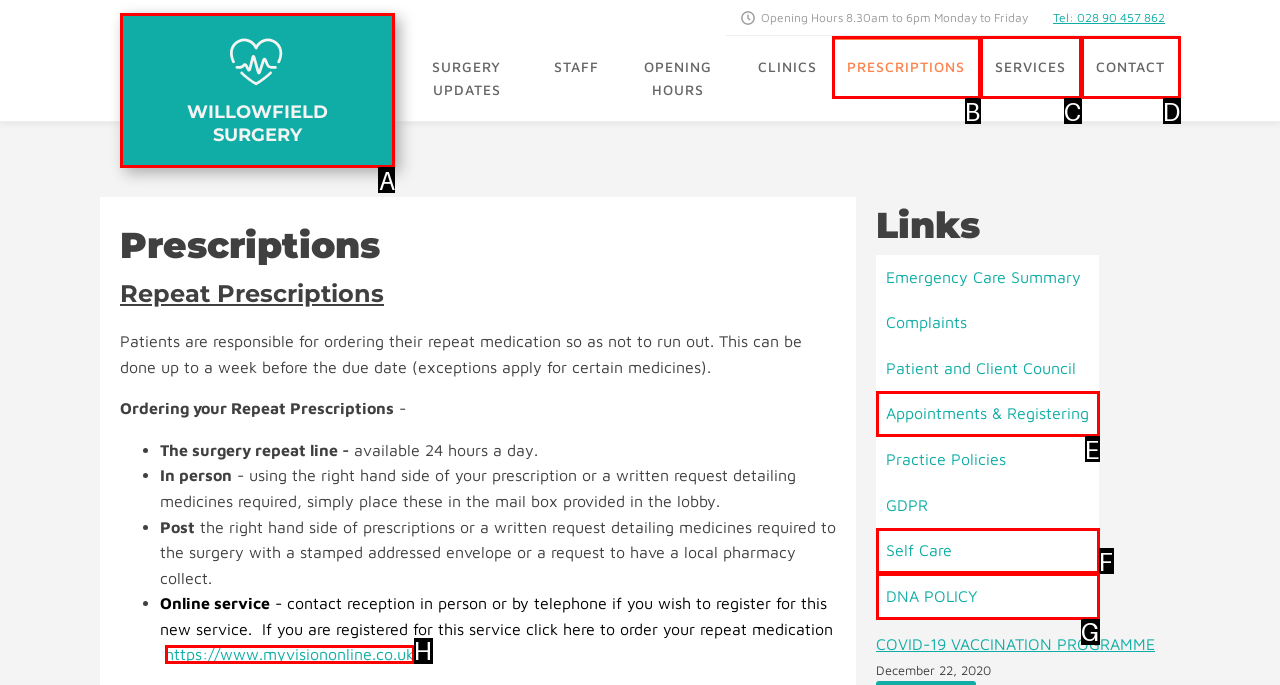Which option should be clicked to execute the task: Click the 'CONTACT' link?
Reply with the letter of the chosen option.

D